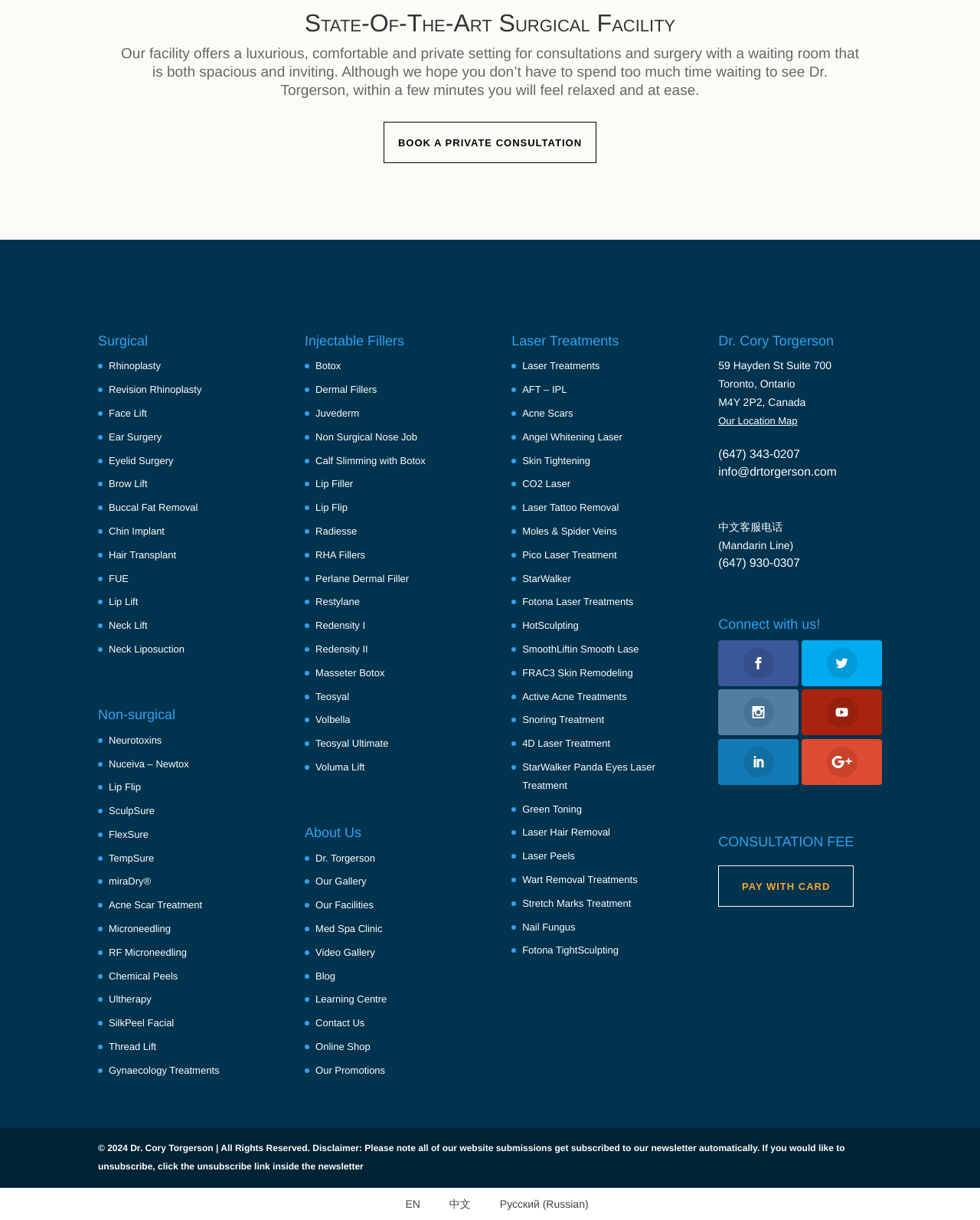What is the purpose of the facility mentioned on the webpage?
Ensure your answer is thorough and detailed.

The webpage describes a facility that offers a luxurious and comfortable setting for consultations and surgery. The links on the webpage suggest that the facility provides both surgical and non-surgical treatments, including rhinoplasty, face lift, and injectable fillers.